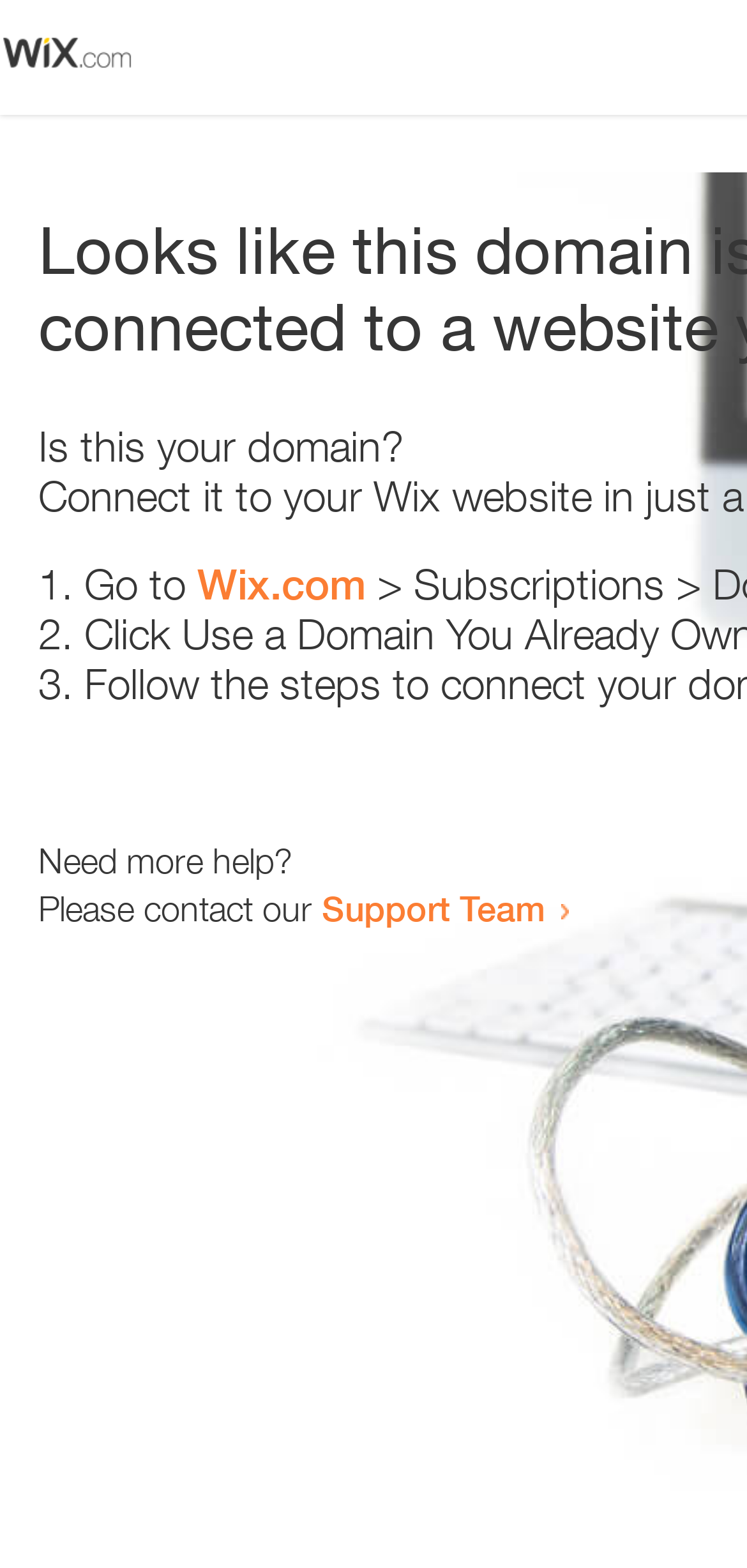What is the tone of the webpage?
Answer the question with a thorough and detailed explanation.

The webpage contains phrases like 'Is this your domain?' and 'Need more help?' which suggests that the tone of the webpage is helpful. The webpage is trying to assist the user in resolving an issue.